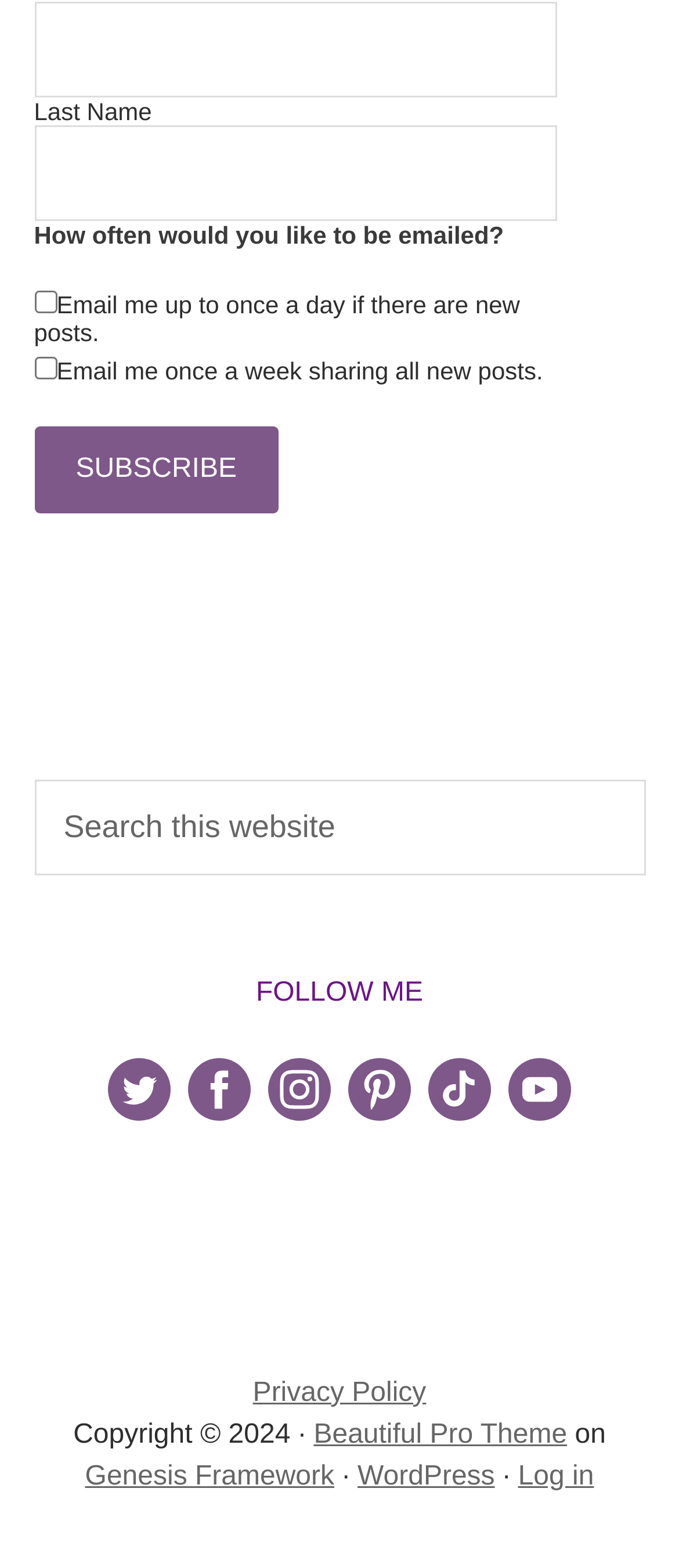For the following element description, predict the bounding box coordinates in the format (top-left x, top-left y, bottom-right x, bottom-right y). All values should be floating point numbers between 0 and 1. Description: Beautiful Pro Theme

[0.462, 0.905, 0.835, 0.924]